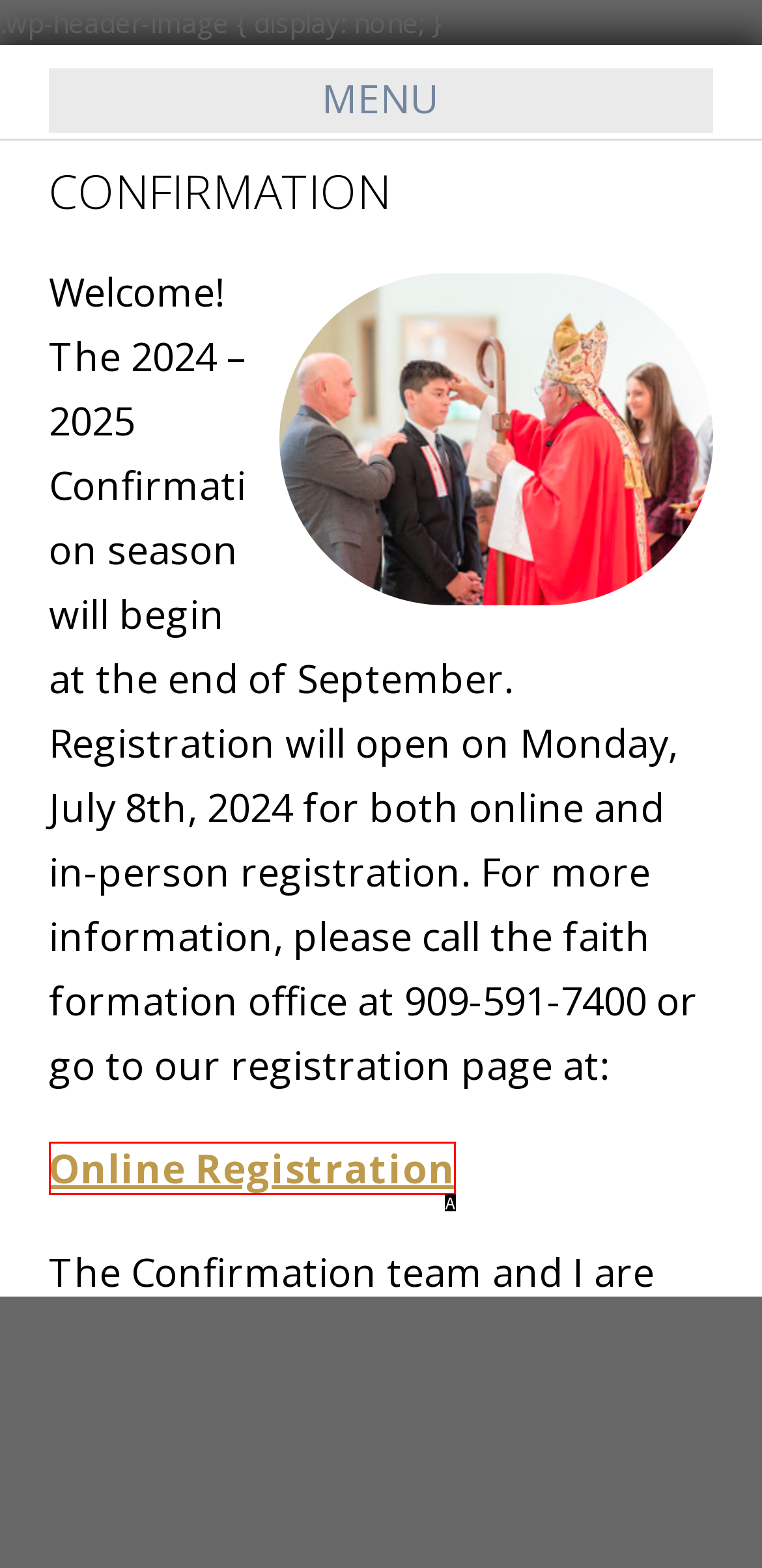Given the description: Online Registration, identify the HTML element that corresponds to it. Respond with the letter of the correct option.

A